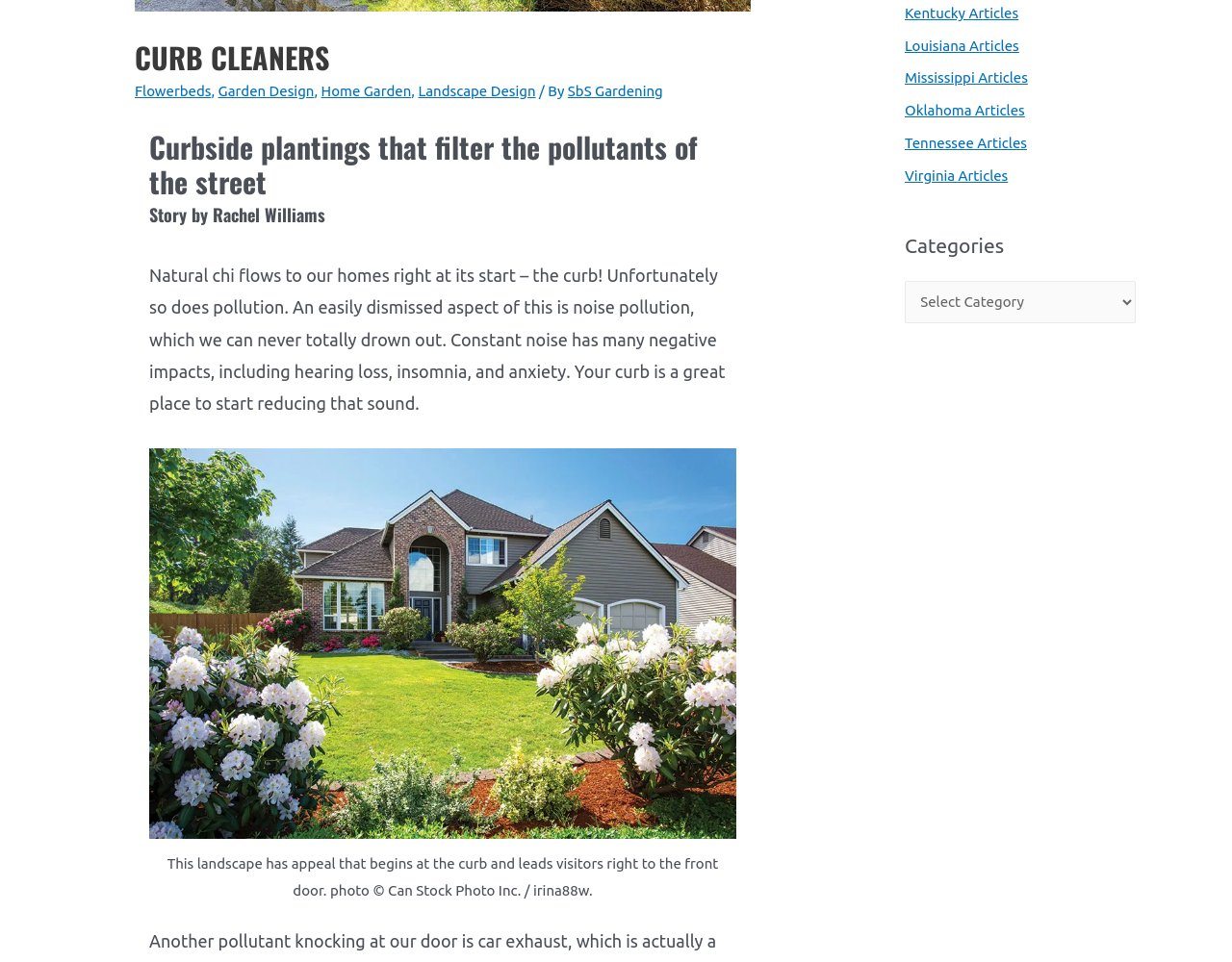Extract the bounding box coordinates for the UI element described by the text: "Oklahoma Articles". The coordinates should be in the form of [left, top, right, bottom] with values between 0 and 1.

[0.734, 0.106, 0.832, 0.123]